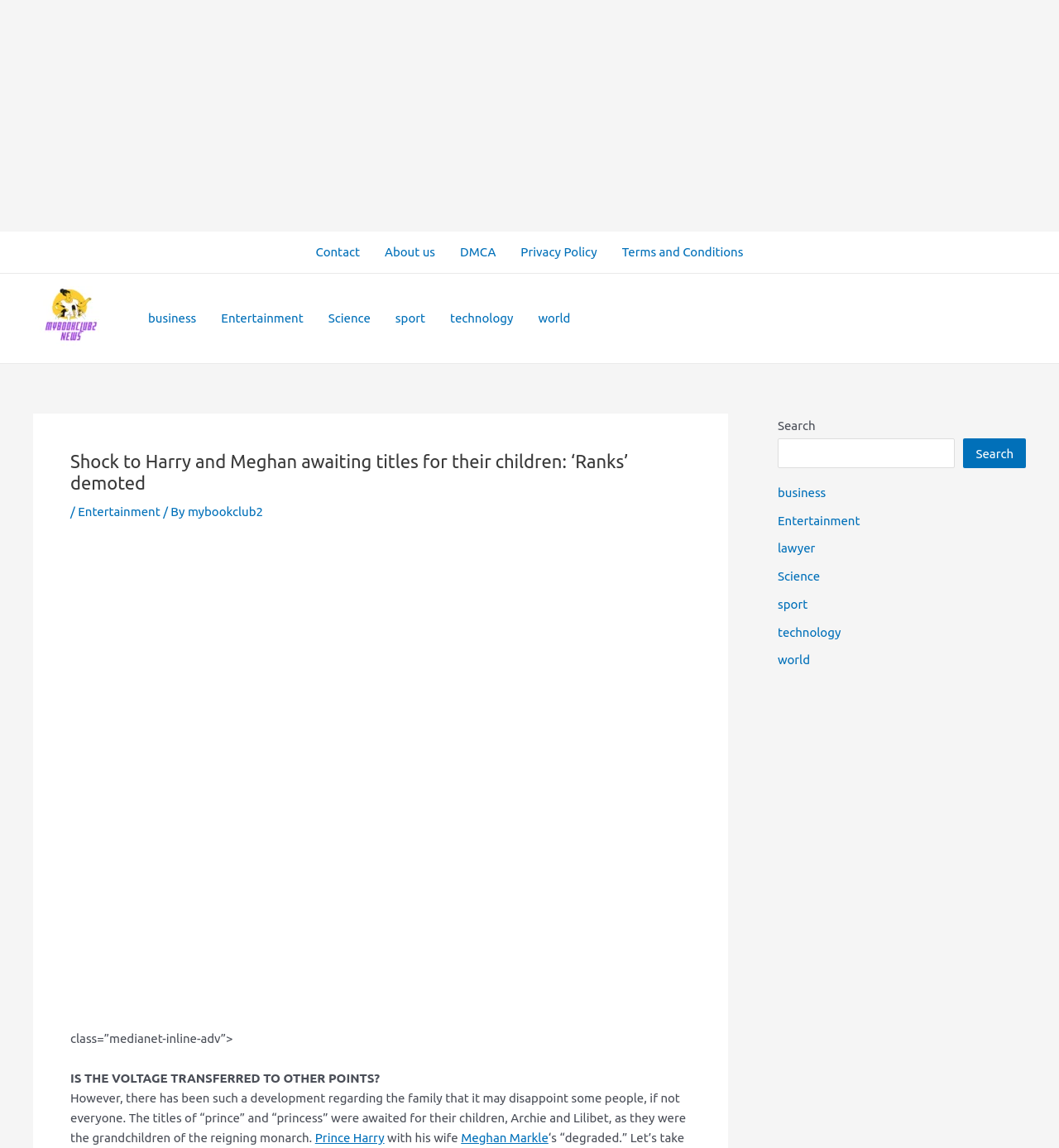Determine the coordinates of the bounding box that should be clicked to complete the instruction: "Go to Contact page". The coordinates should be represented by four float numbers between 0 and 1: [left, top, right, bottom].

[0.286, 0.202, 0.352, 0.238]